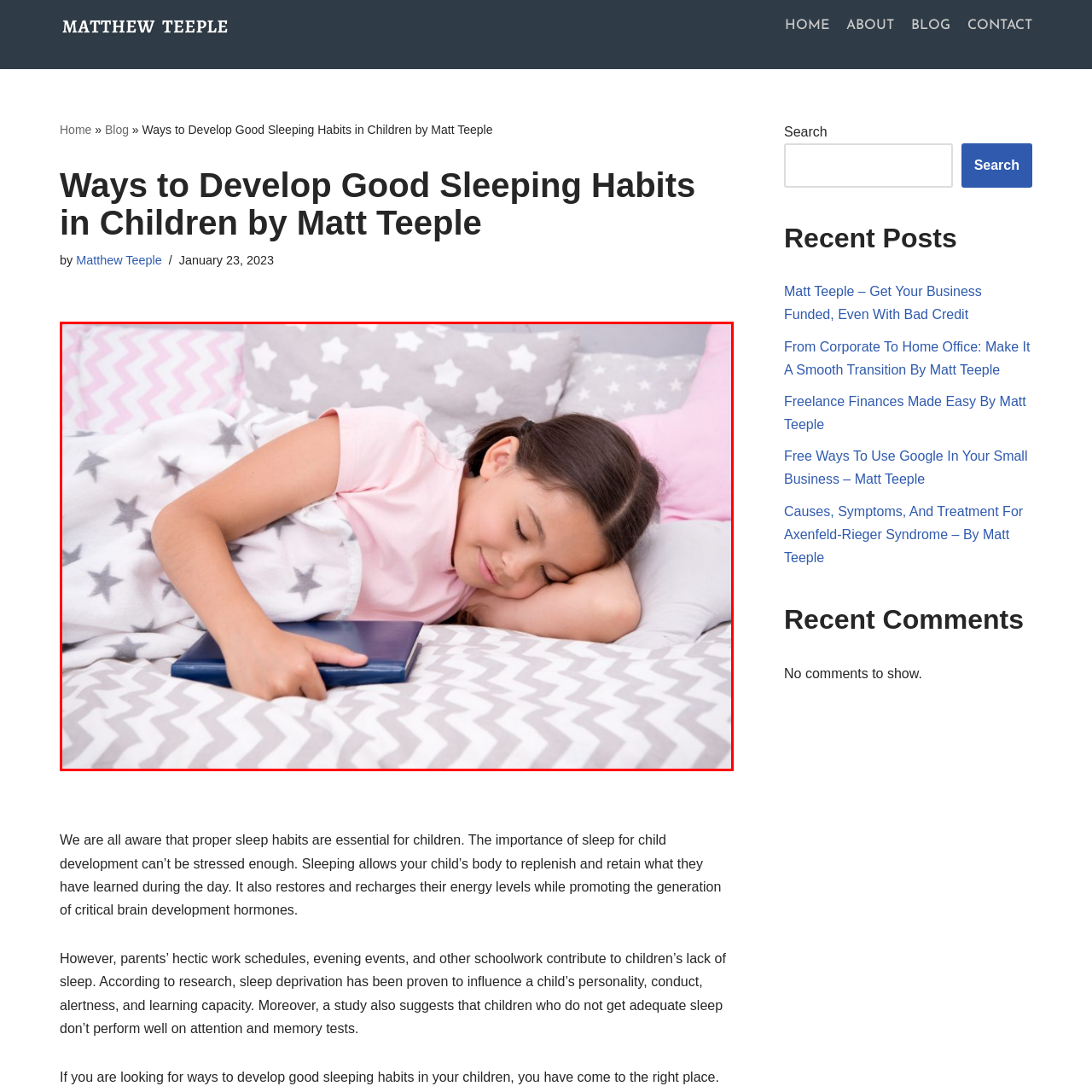Examine the content inside the red boundary in the image and give a detailed response to the following query: What is the atmosphere of the setting?

The soft colors and inviting textures of the bedding in the image create a serene atmosphere, which highlights the peacefulness that adequate rest brings to childhood development.